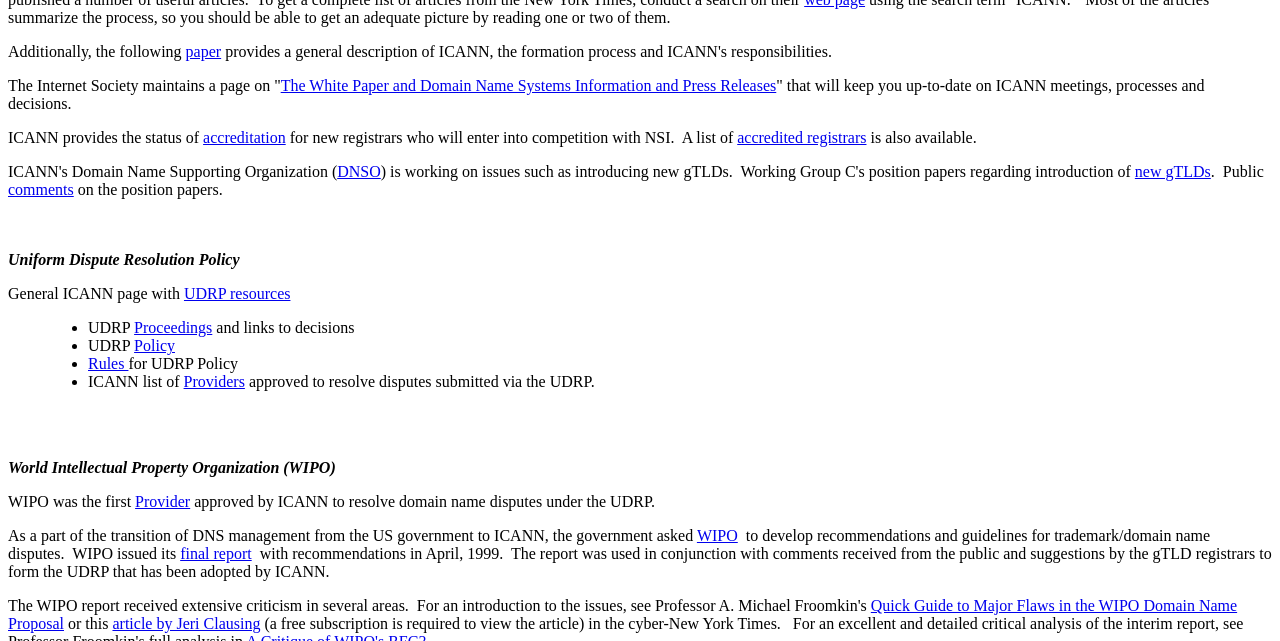Given the description "parent_node: Dear Mr. President", determine the bounding box of the corresponding UI element.

None